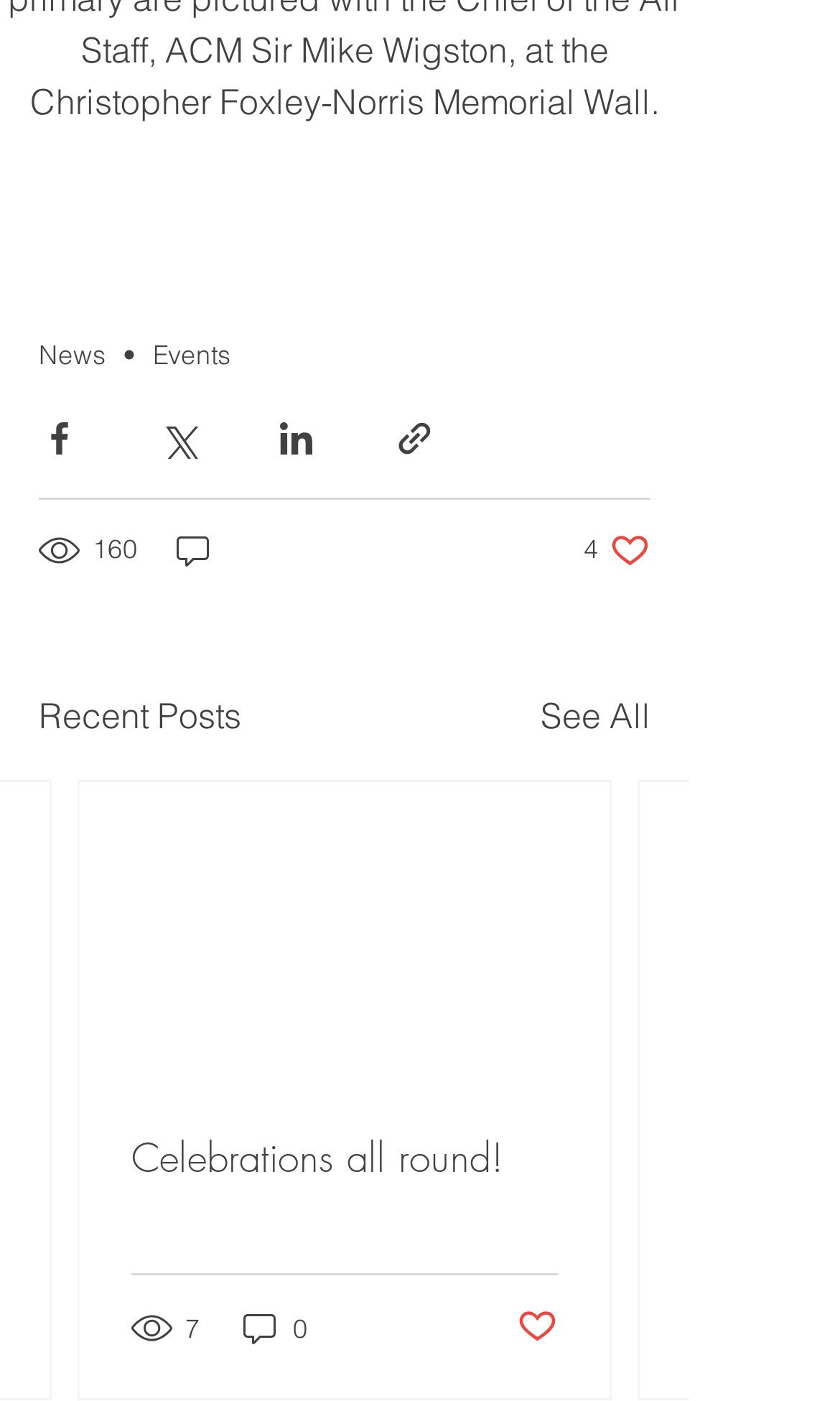Give the bounding box coordinates for this UI element: "Send". The coordinates should be four float numbers between 0 and 1, arranged as [left, top, right, bottom].

None